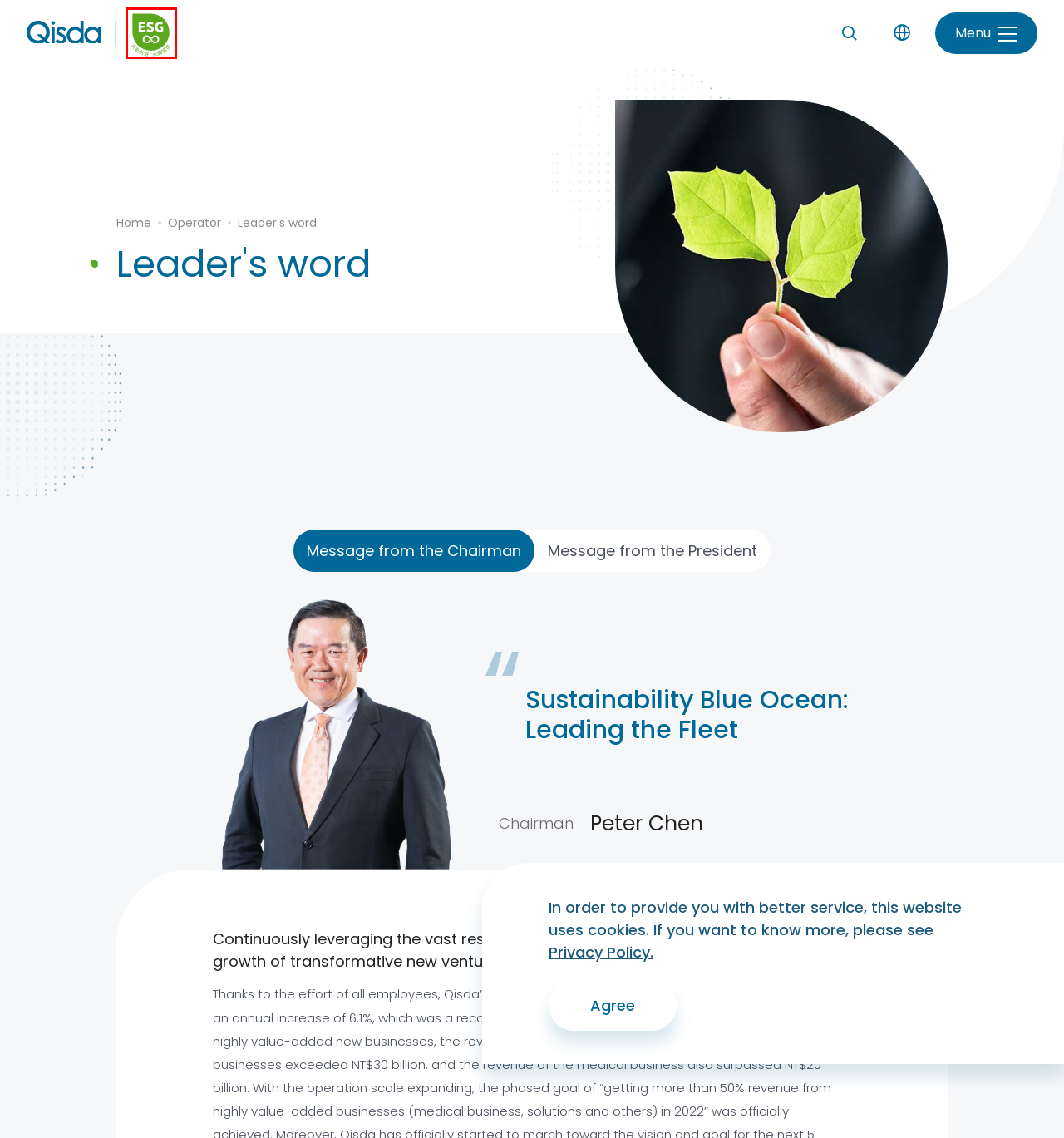Look at the screenshot of a webpage where a red bounding box surrounds a UI element. Your task is to select the best-matching webpage description for the new webpage after you click the element within the bounding box. The available options are:
A. 經營者的話 | 佳世達 企業永續
B. | News | Qisda Sustainaility
C. Making Good Use of Water Resources | Qisda Sustainaility
D. Subsidiaries | Qisda Sustainaility
E. 威亞創意 ｜ 客製化網頁設計，提升企業品牌價值
F. Recruitment and Retention | Qisda Sustainaility
G. Qisda Sustainaility
H. Risk Management | Qisda Sustainaility

G